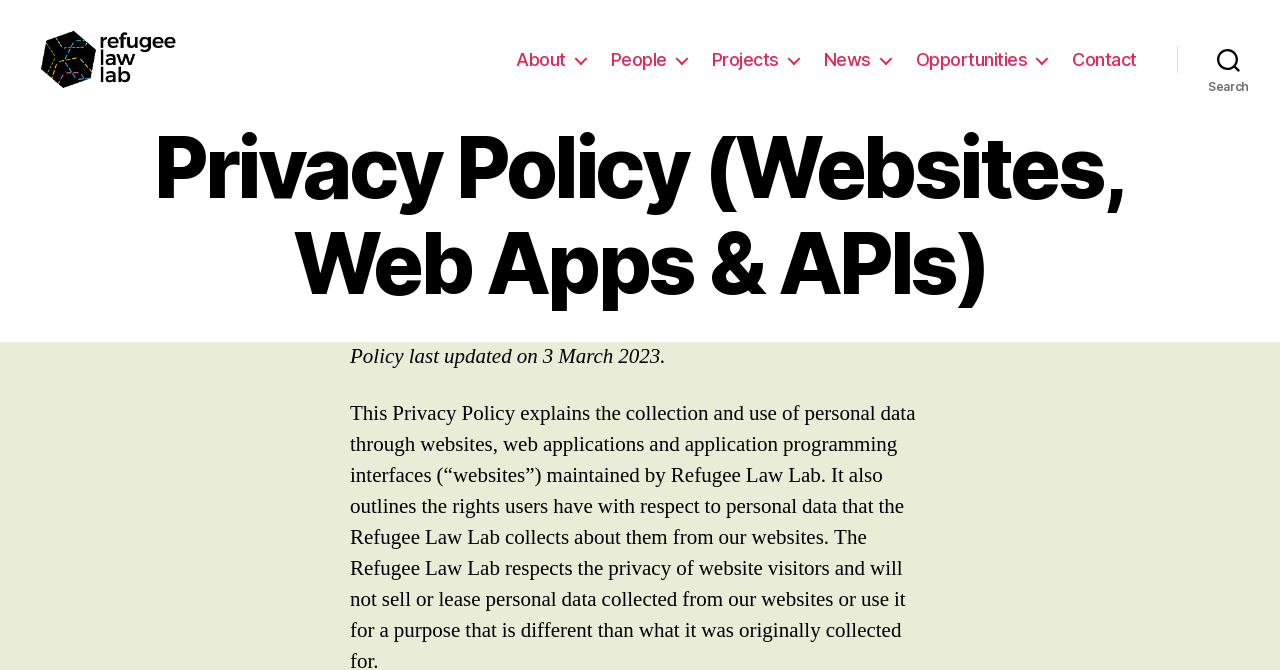Give a detailed account of the webpage's layout and content.

The webpage is about the Privacy Policy of Refugee Law Lab, specifically focusing on Websites, Web Apps, and APIs. At the top-left corner, there is a link to the Refugee Law Lab website, accompanied by an image with the same name. 

Below this, there is a horizontal navigation menu with six links: About, People, Projects, News, Opportunities, and Contact, arranged from left to right. 

On the top-right corner, there is a search button. 

The main content of the page starts with a heading that repeats the title "Privacy Policy (Websites, Web Apps & APIs)". Below this heading, there is a paragraph stating that the policy was last updated on 3 March 2023.